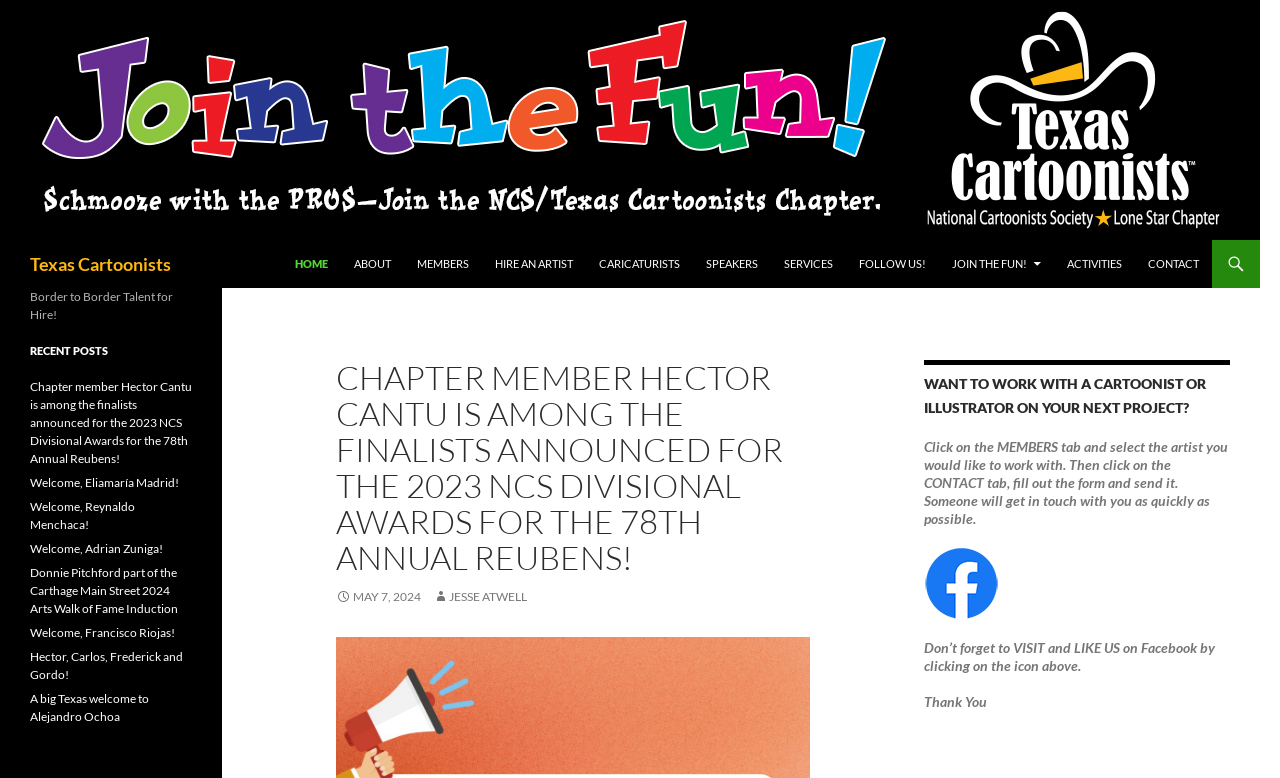Could you specify the bounding box coordinates for the clickable section to complete the following instruction: "Click on the 'HOME' link"?

[0.221, 0.308, 0.266, 0.37]